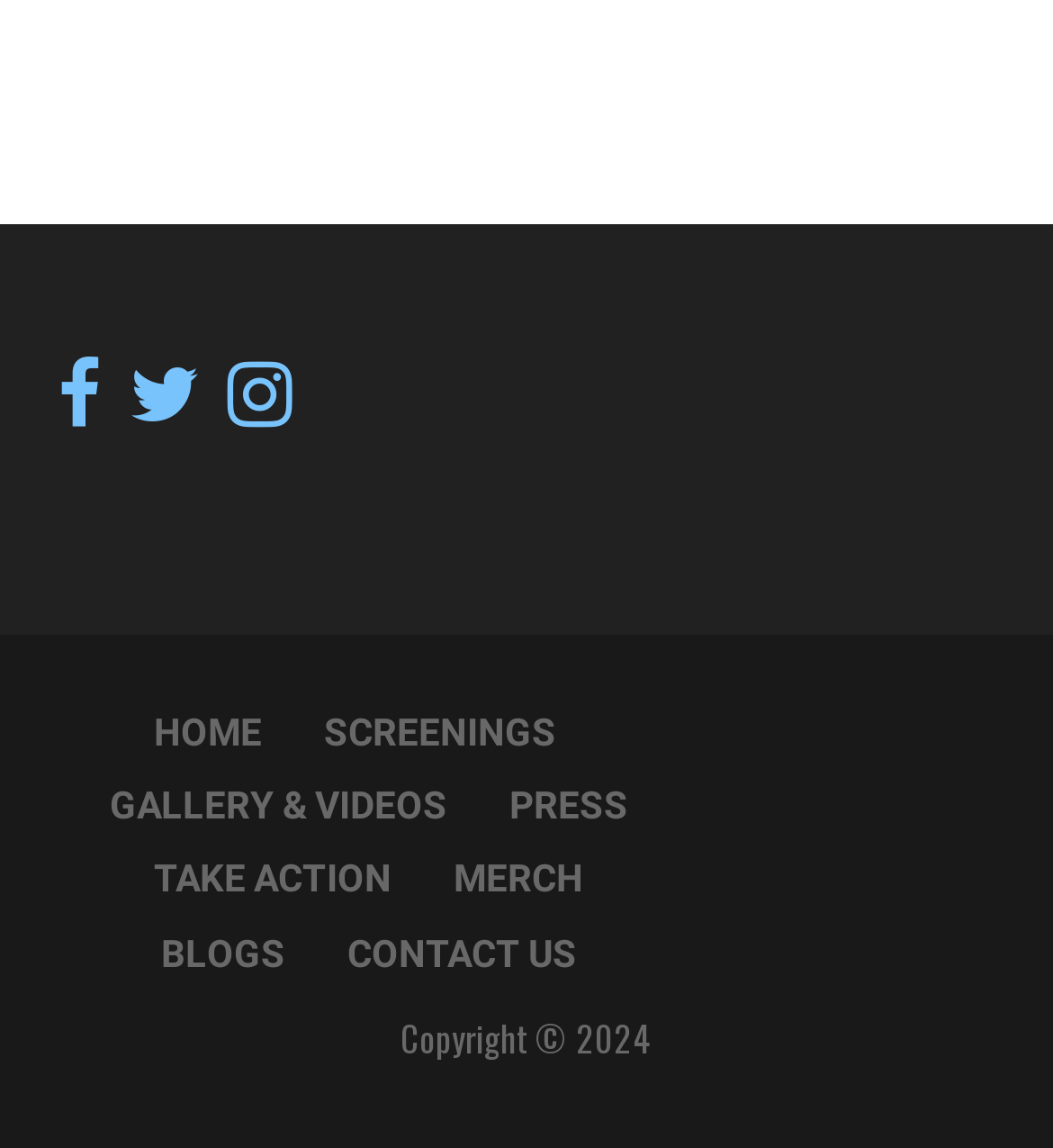Give a succinct answer to this question in a single word or phrase: 
What is the last menu item?

CONTACT US